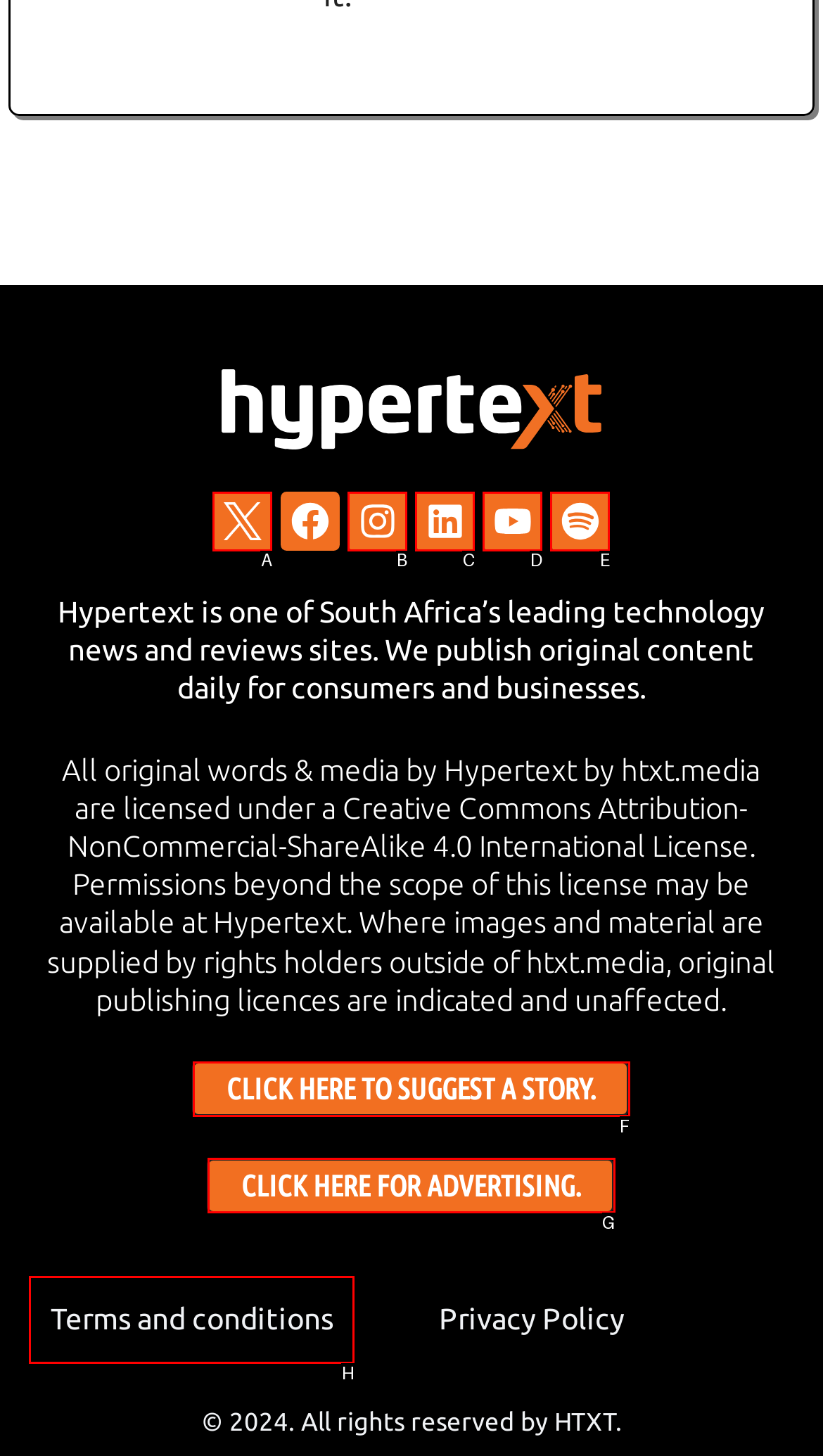Choose the correct UI element to click for this task: Suggest a story Answer using the letter from the given choices.

F